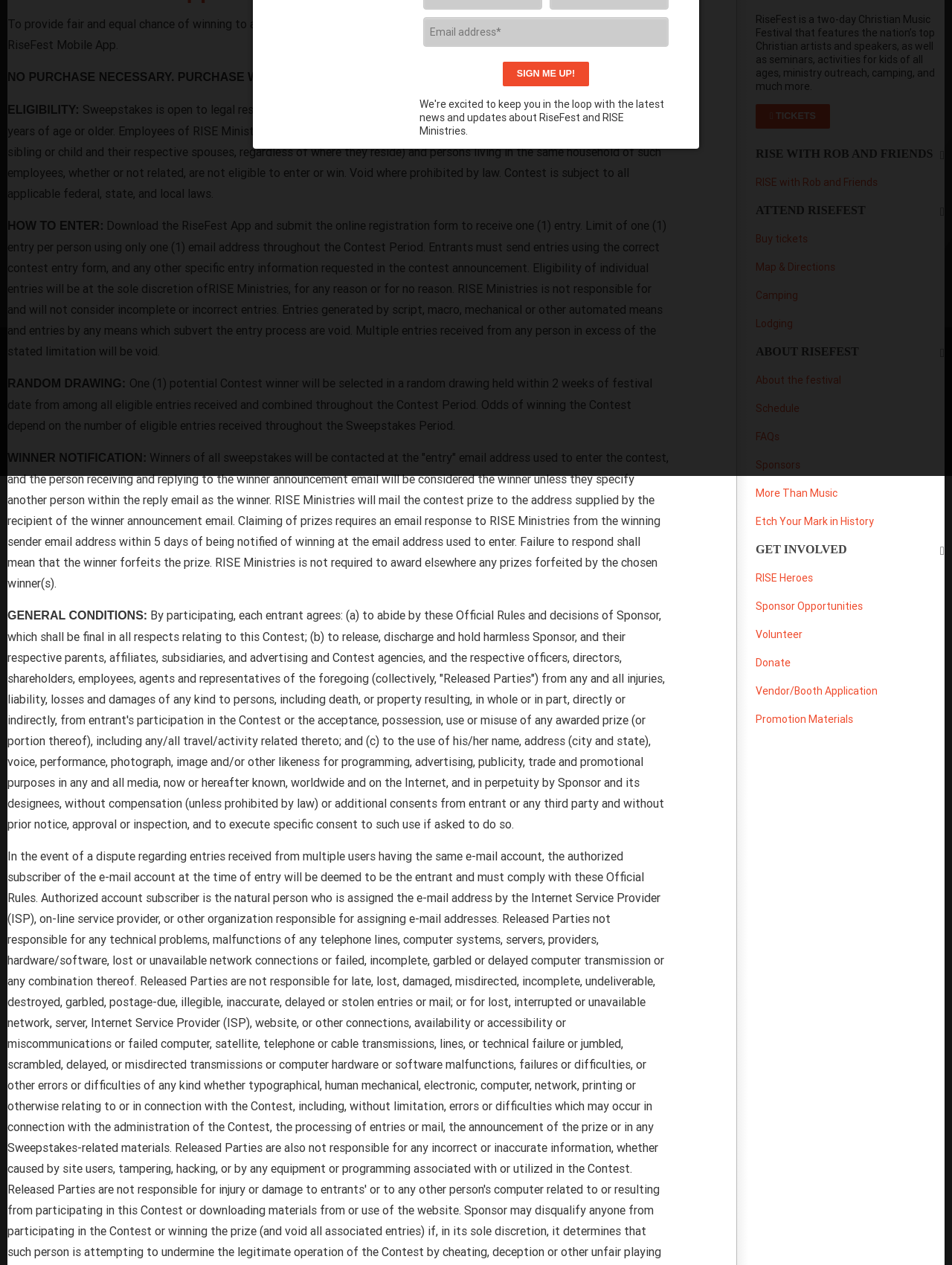Provide the bounding box coordinates of the HTML element described by the text: "Lodging". The coordinates should be in the format [left, top, right, bottom] with values between 0 and 1.

[0.794, 0.239, 0.833, 0.248]